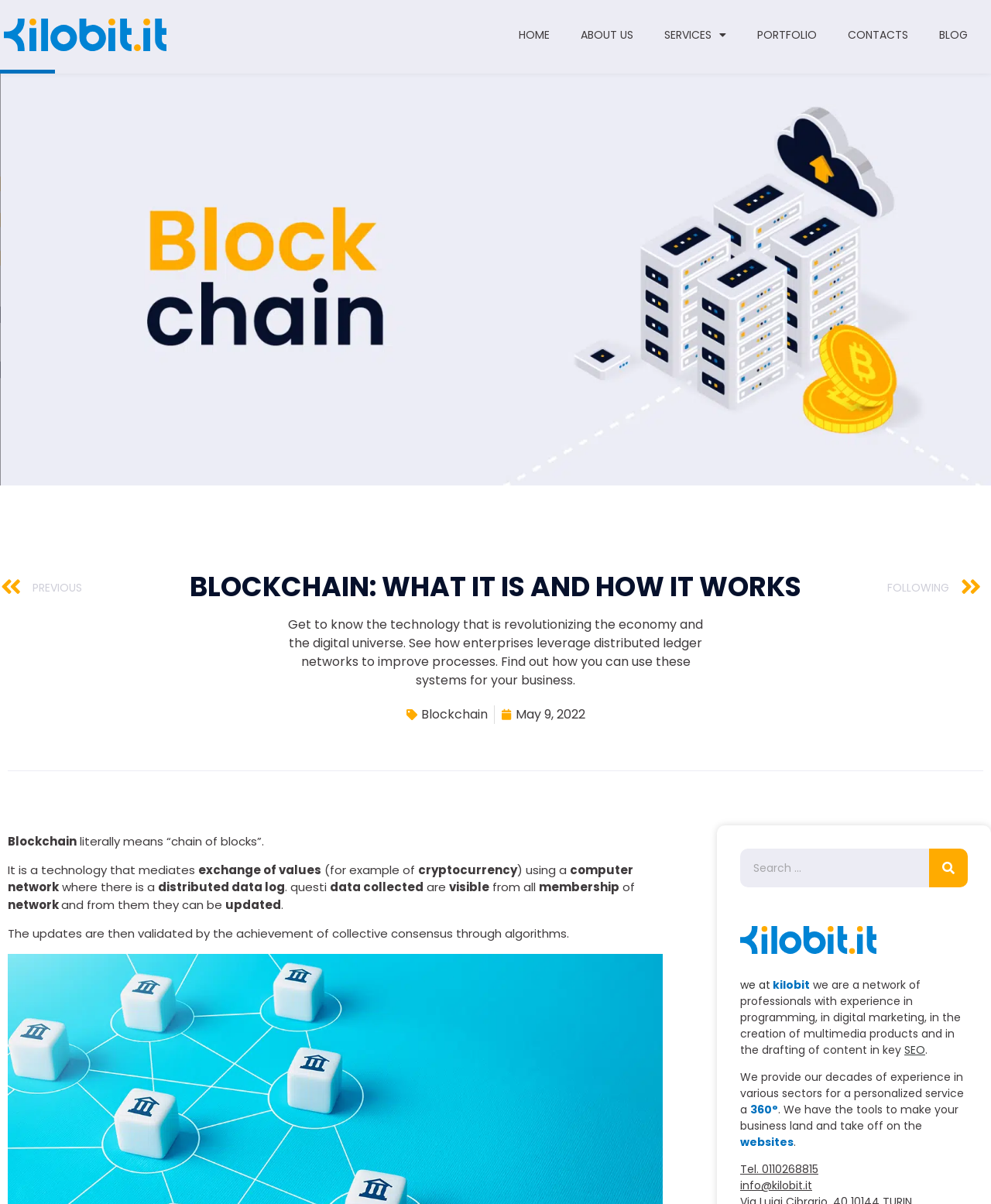Please identify the bounding box coordinates of the element that needs to be clicked to execute the following command: "Click on the HOME link". Provide the bounding box using four float numbers between 0 and 1, formatted as [left, top, right, bottom].

[0.508, 0.014, 0.57, 0.044]